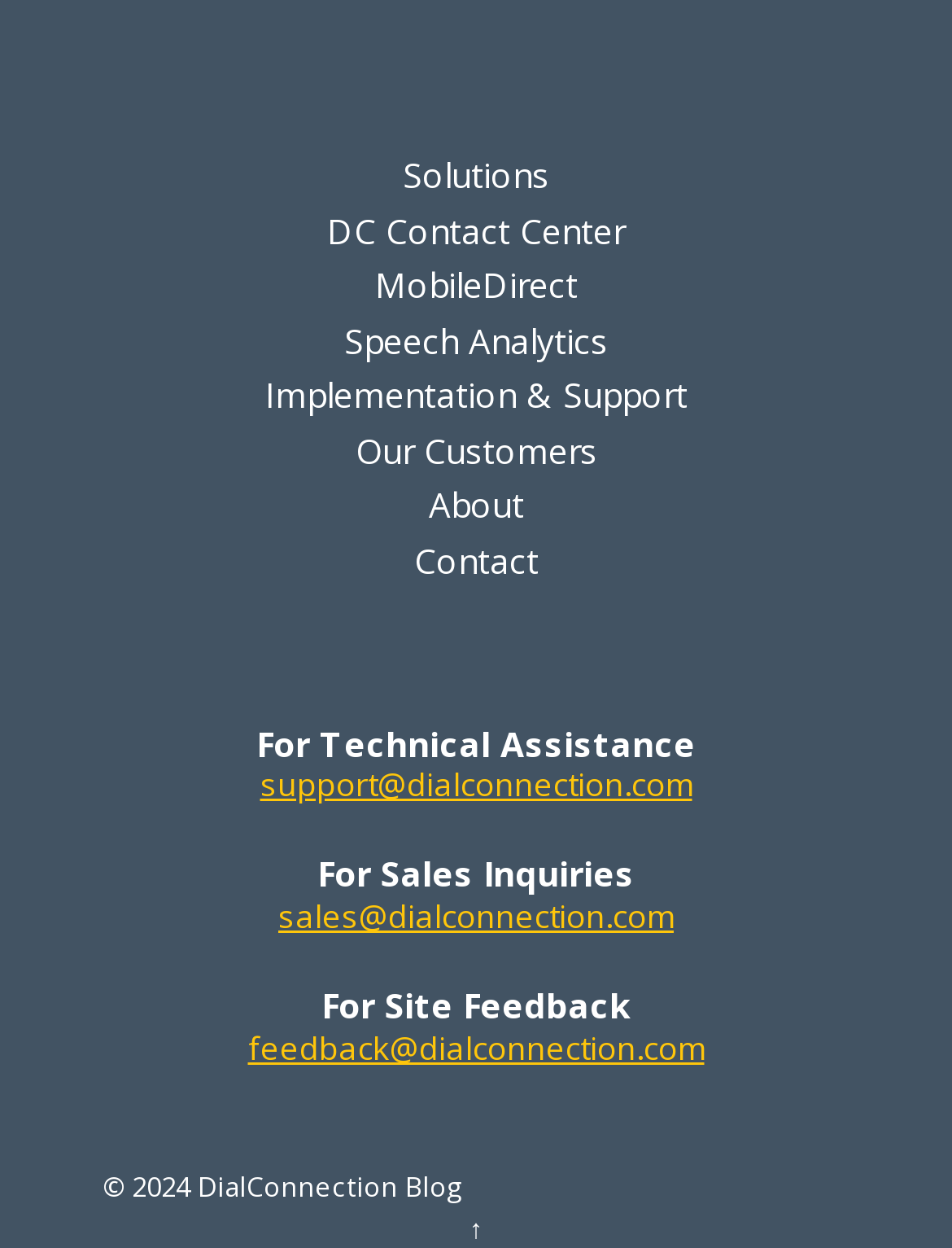Show me the bounding box coordinates of the clickable region to achieve the task as per the instruction: "check about page".

[0.45, 0.386, 0.55, 0.423]